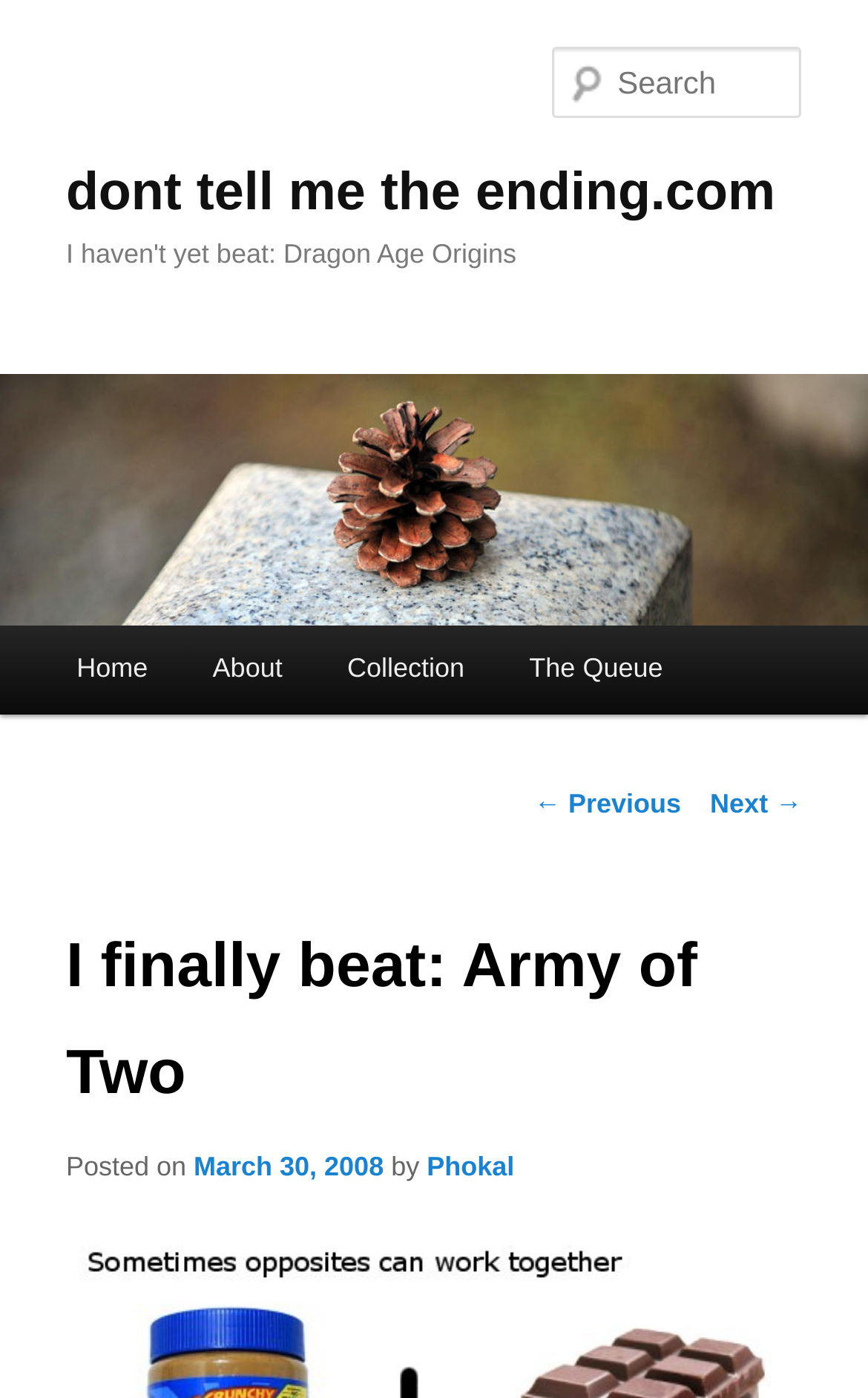Using the provided element description: "parent_node: Search name="s" placeholder="Search"", identify the bounding box coordinates. The coordinates should be four floats between 0 and 1 in the order [left, top, right, bottom].

[0.637, 0.034, 0.924, 0.085]